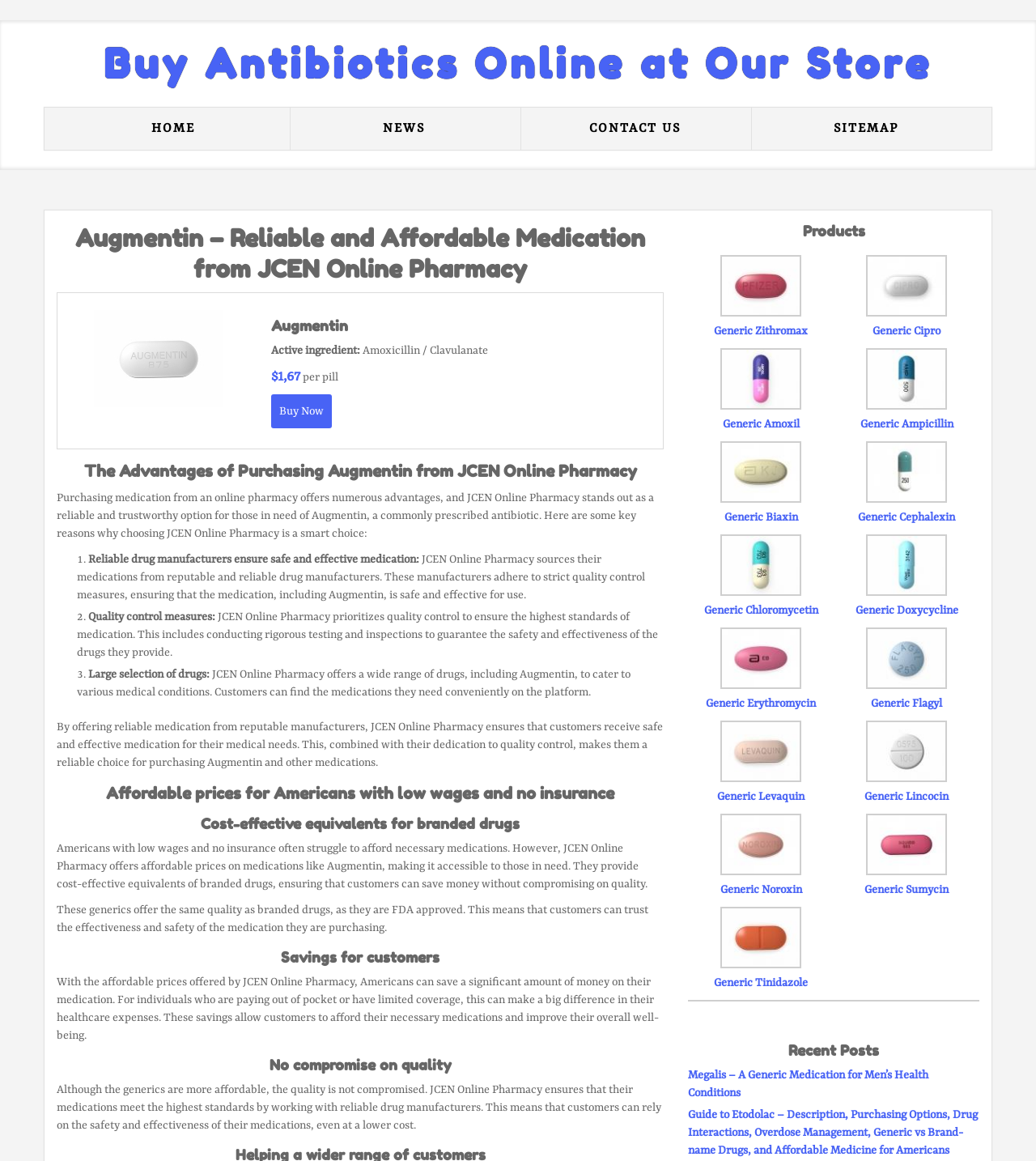Please identify the bounding box coordinates for the region that you need to click to follow this instruction: "Click on CONTACT US".

[0.5, 0.093, 0.725, 0.129]